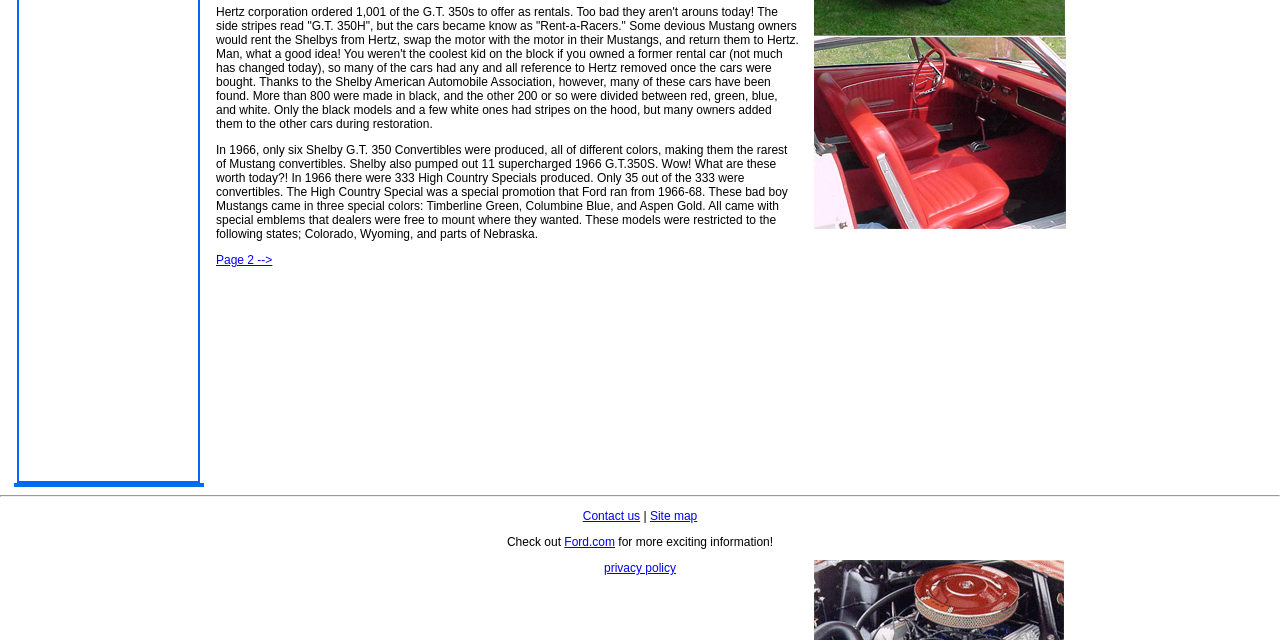Based on the element description: "Site map", identify the bounding box coordinates for this UI element. The coordinates must be four float numbers between 0 and 1, listed as [left, top, right, bottom].

[0.508, 0.795, 0.545, 0.817]